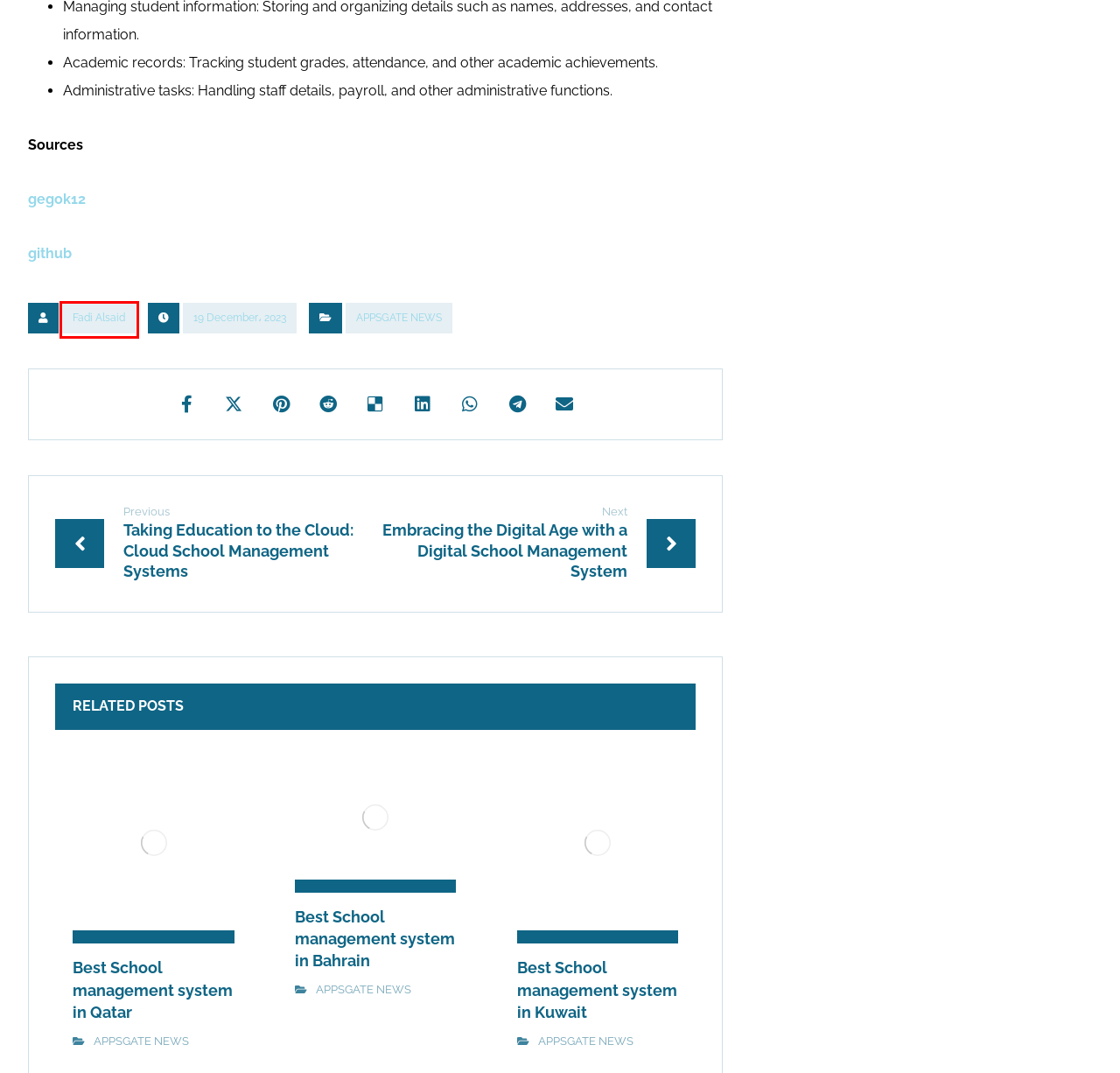Given a screenshot of a webpage with a red bounding box highlighting a UI element, determine which webpage description best matches the new webpage that appears after clicking the highlighted element. Here are the candidates:
A. Projects - APPSGATE - ODOO GOLD PARTNER - United Arab Emirates
B. How to Create an Effective Database of Students for Easier School Management - GegoK12
C. Emitac - APPSGATE - ODOO GOLD PARTNER - United Arab Emirates
D. advance school management system 2024 | APPSGATE
E. digital school management system 2024| APPSGATE
F. APPSGATE Technology - ODOO GOLD PARTNER IN UAE
G. Odoo Customization and Development Services | APPSGATE Technology
H. VATRICKS - APPSGATE - ODOO GOLD PARTNER - United Arab Emirates

F